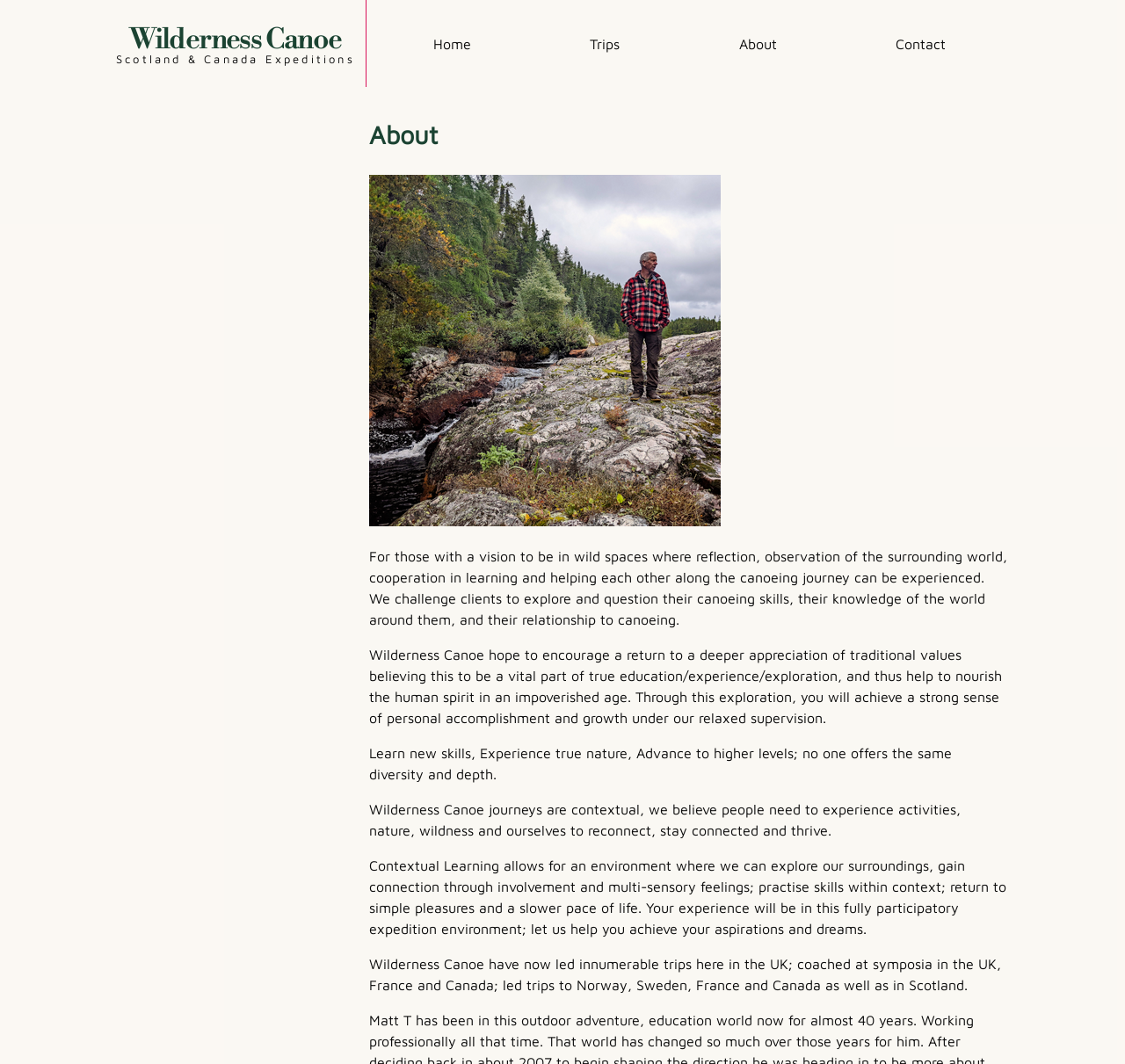Where has Wilderness Canoe led trips?
Offer a detailed and exhaustive answer to the question.

The webpage text mentions that Wilderness Canoe has led trips in the UK, Norway, Sweden, France, and Canada, indicating the geographic scope of their expeditions.